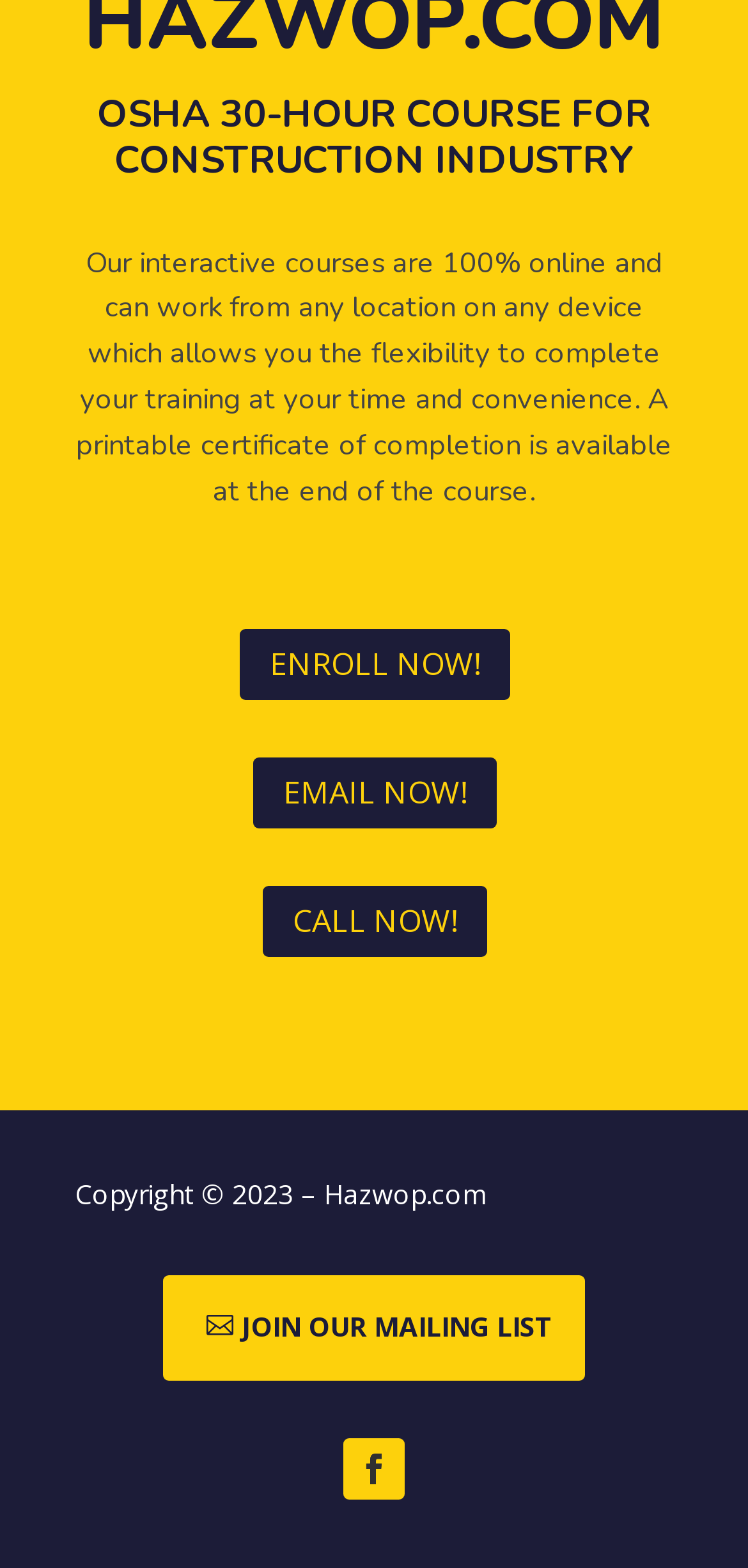Answer the question below using just one word or a short phrase: 
What is the topic of the course?

OSHA 30-HOUR COURSE FOR CONSTRUCTION INDUSTRY